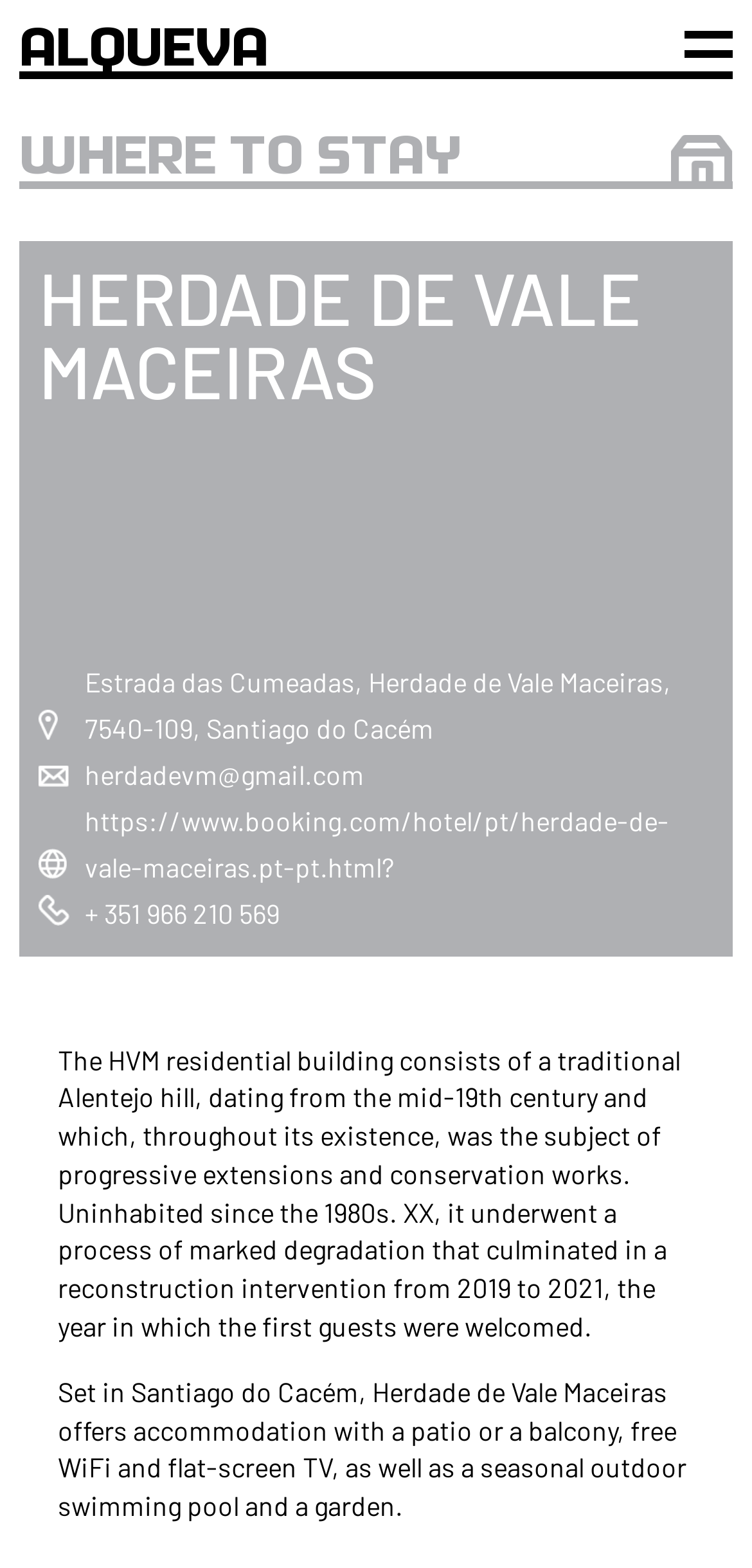Explain the contents of the webpage comprehensively.

The webpage is about Herdade de Vale Maceiras, a accommodation provider in Santiago do Cacém. At the top left, there is a link to "ALQUEVA" with a heading of the same name. Below it, there is a link to "WHERE TO STAY" accompanied by an image on the right. 

A horizontal separator follows, separating the top section from the main content. The main content starts with a heading "HERDADE DE VALE MACEIRAS" at the top left. Below the heading, there are three images aligned vertically, showing the location, email, and a booking link. The booking link is accompanied by a smaller image. 

To the right of the images, there is a phone number image. Below the images and phone number, there are two blocks of text. The first block describes the history of the HVM residential building, and the second block provides information about the accommodation, including the amenities offered.